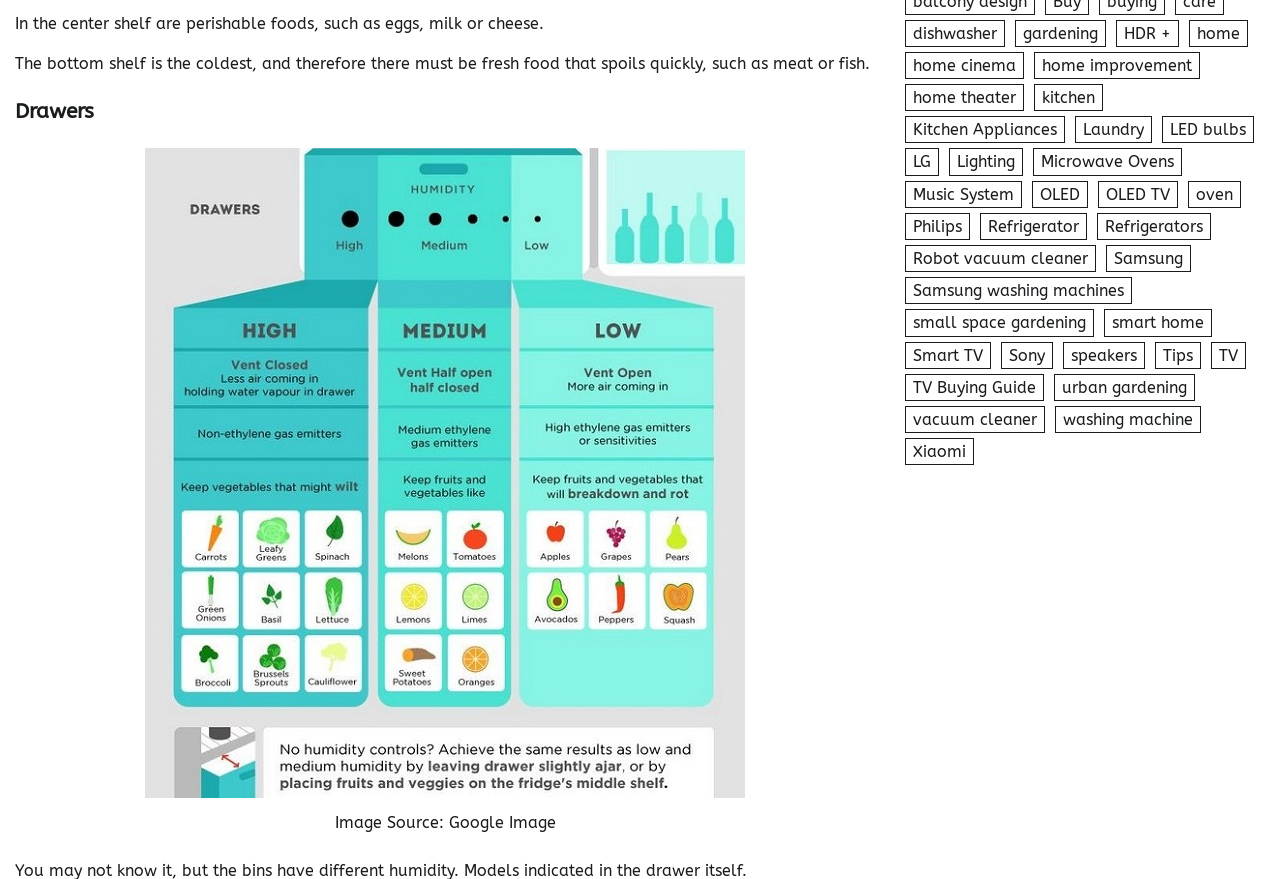Determine the bounding box coordinates of the section I need to click to execute the following instruction: "Go to 'dishwasher'". Provide the coordinates as four float numbers between 0 and 1, i.e., [left, top, right, bottom].

[0.707, 0.022, 0.785, 0.053]